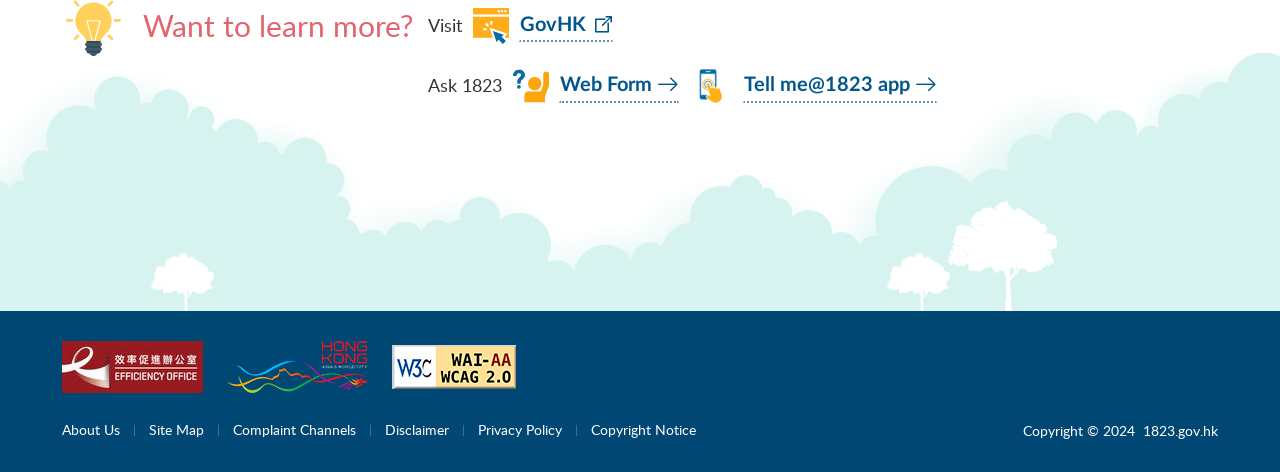Identify the bounding box coordinates for the region of the element that should be clicked to carry out the instruction: "Download the 1823 app". The bounding box coordinates should be four float numbers between 0 and 1, i.e., [left, top, right, bottom].

[0.581, 0.147, 0.732, 0.217]